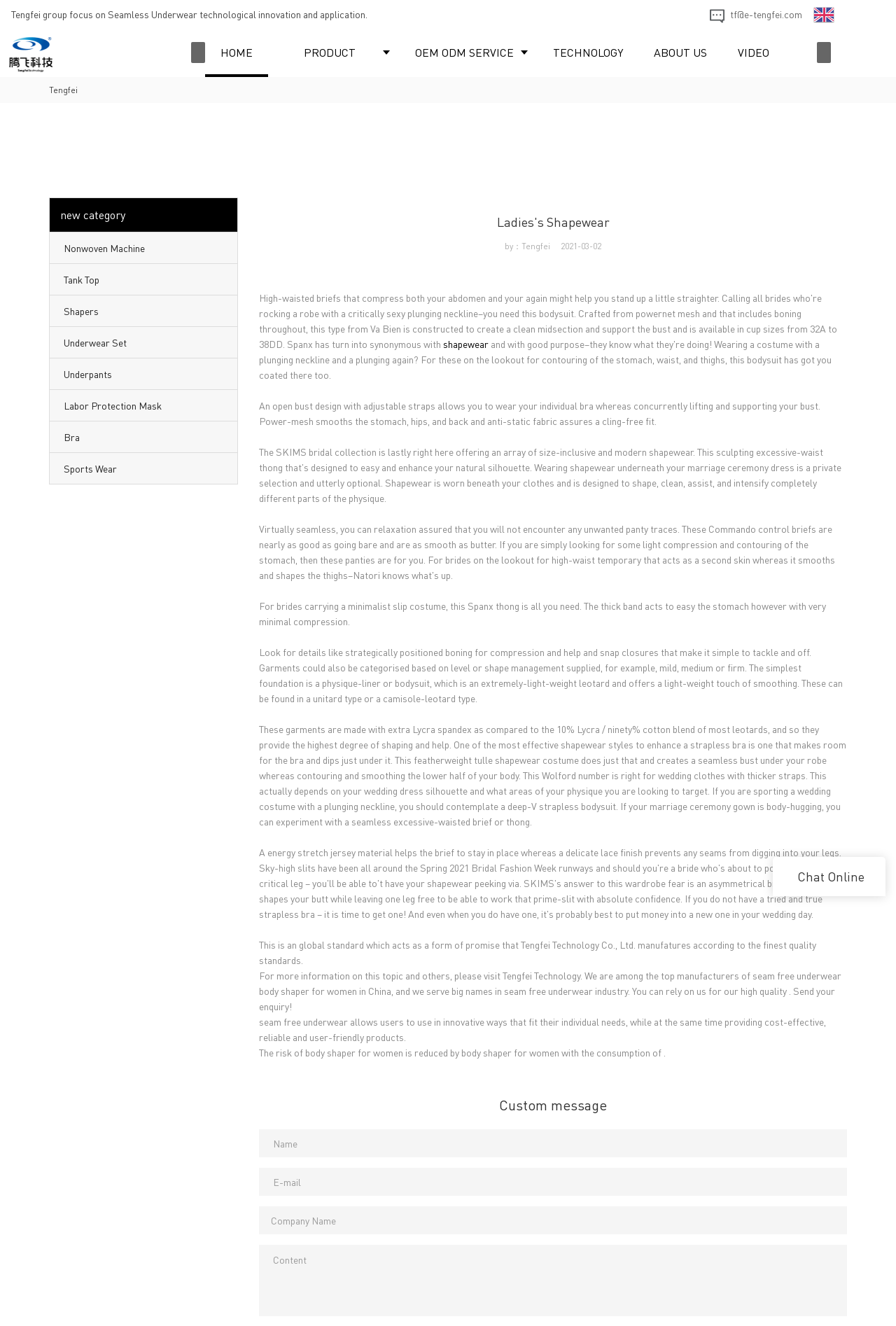Please locate the bounding box coordinates of the element that should be clicked to achieve the given instruction: "Click the 'Chat Online' button".

[0.89, 0.655, 0.965, 0.667]